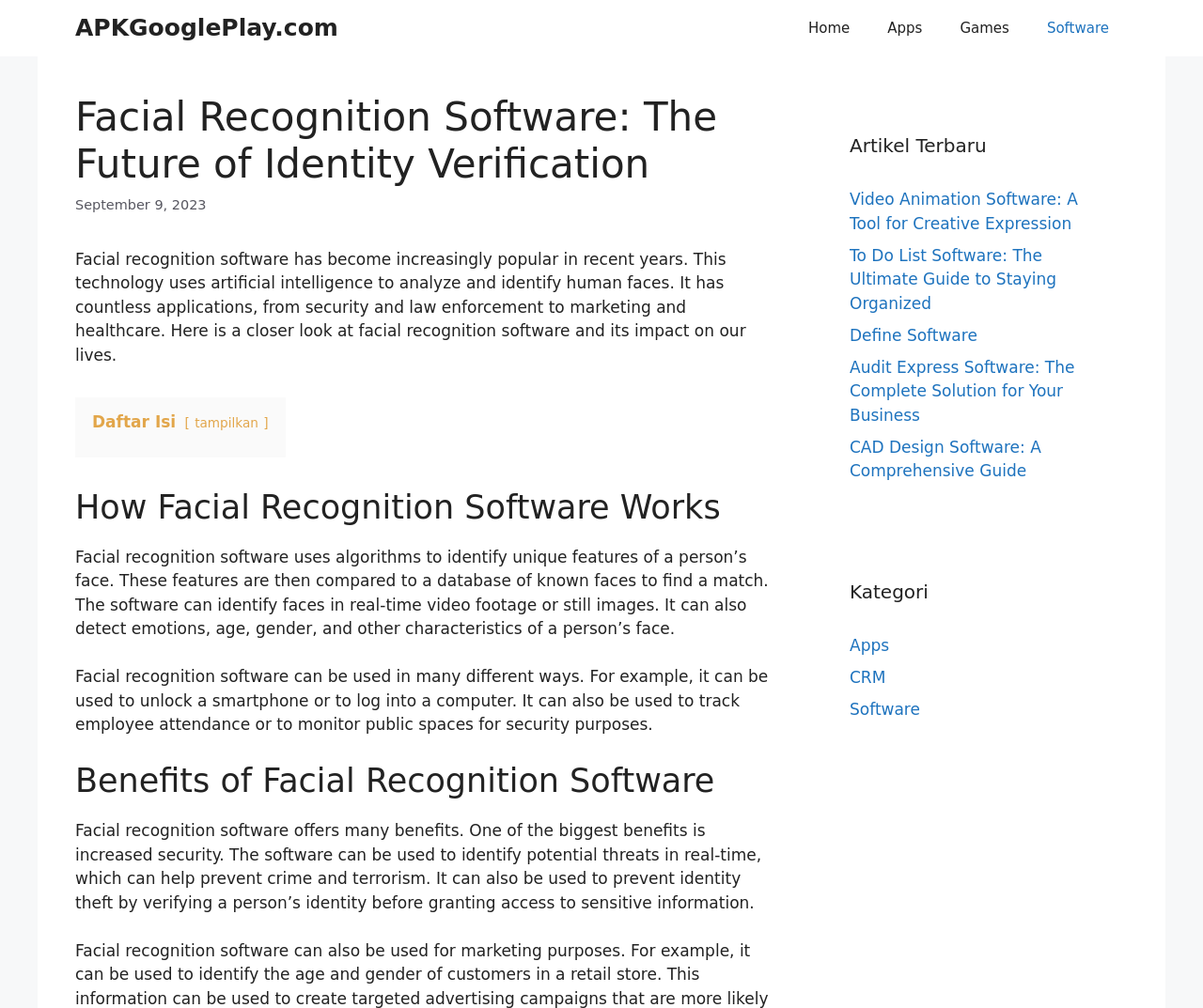Given the element description "APKGooglePlay.com", identify the bounding box of the corresponding UI element.

[0.062, 0.0, 0.281, 0.056]